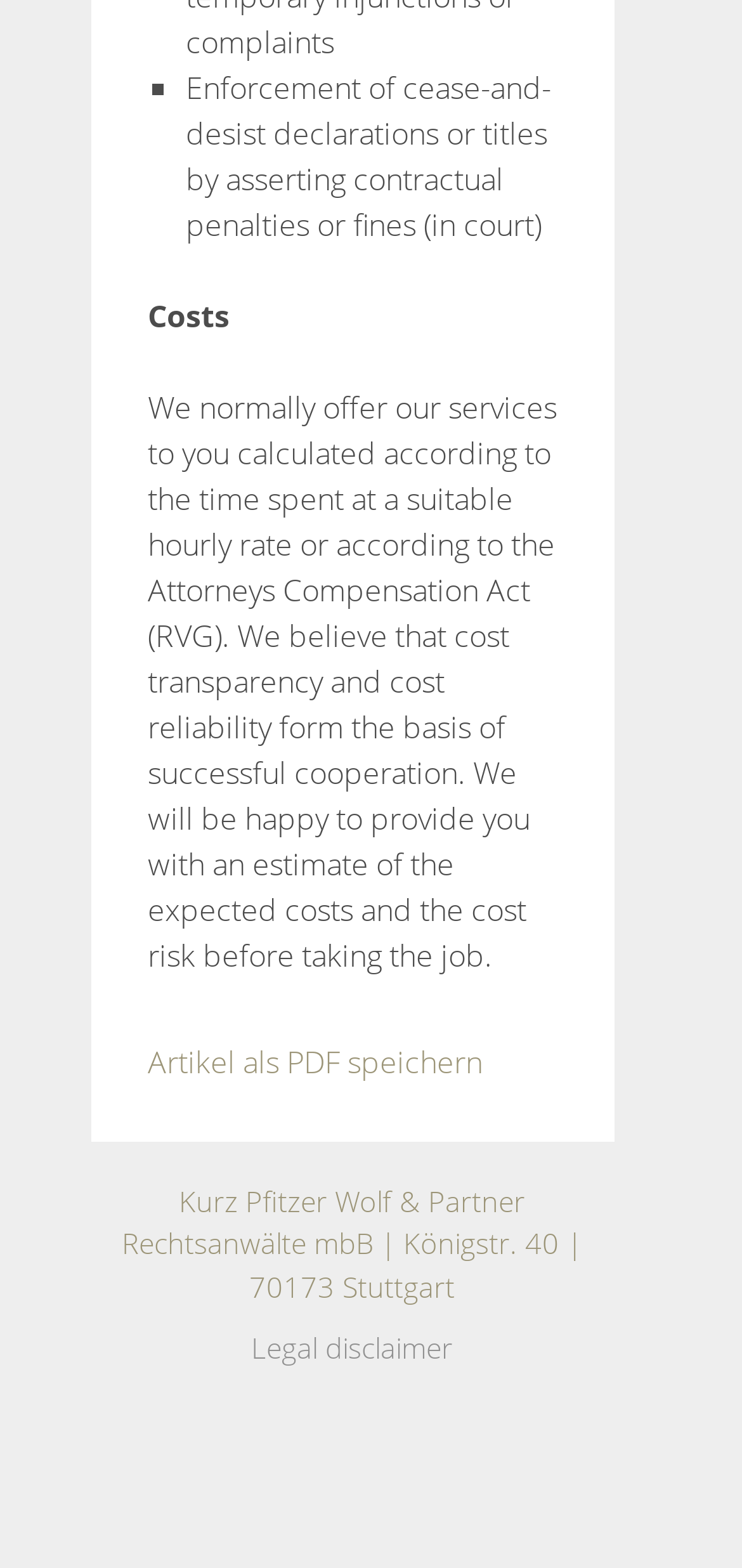Predict the bounding box coordinates for the UI element described as: "SMS Marketing". The coordinates should be four float numbers between 0 and 1, presented as [left, top, right, bottom].

None